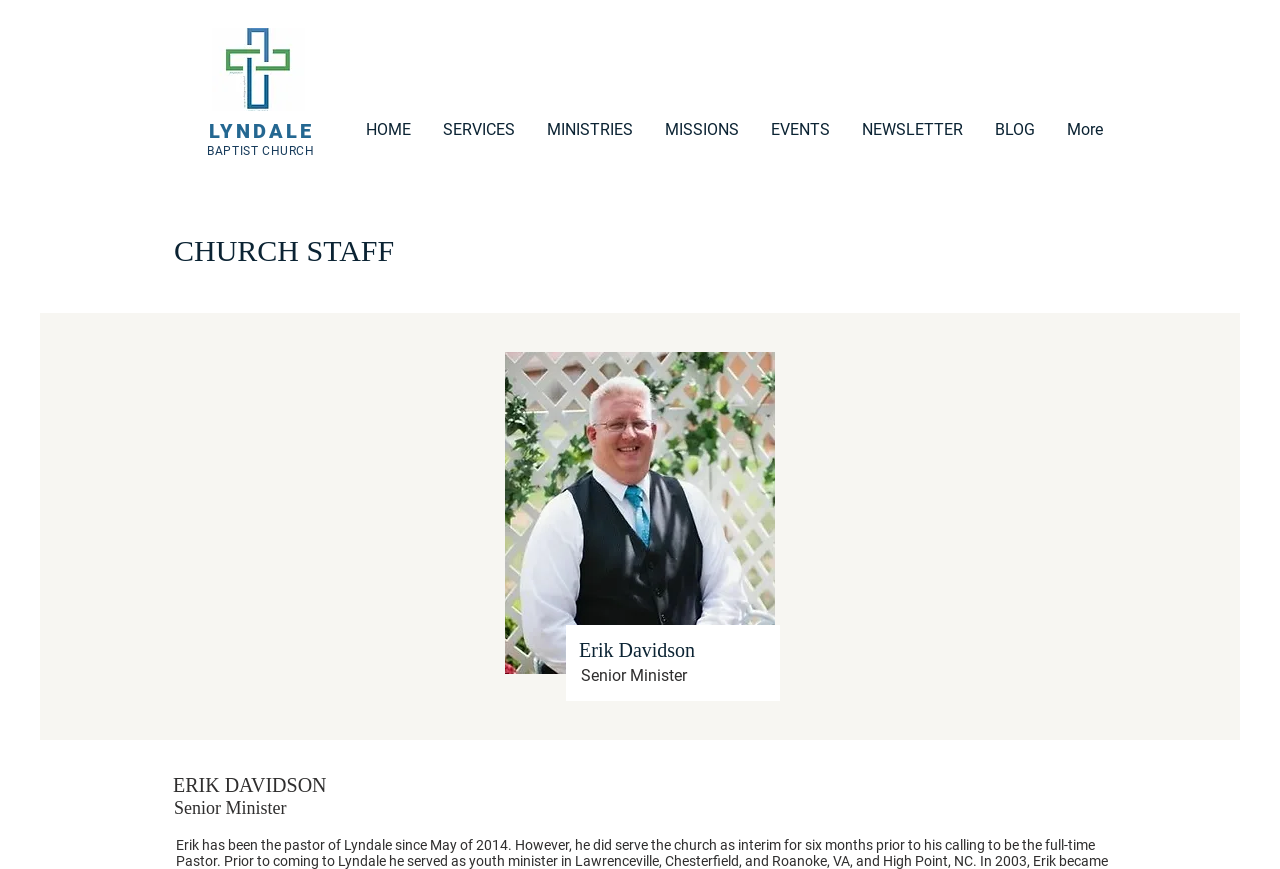What is the bounding box coordinate of the 'More' link?
Ensure your answer is thorough and detailed.

I obtained the answer by looking at the generic element with ID 157, which contains the text 'More', and its corresponding bounding box coordinates.